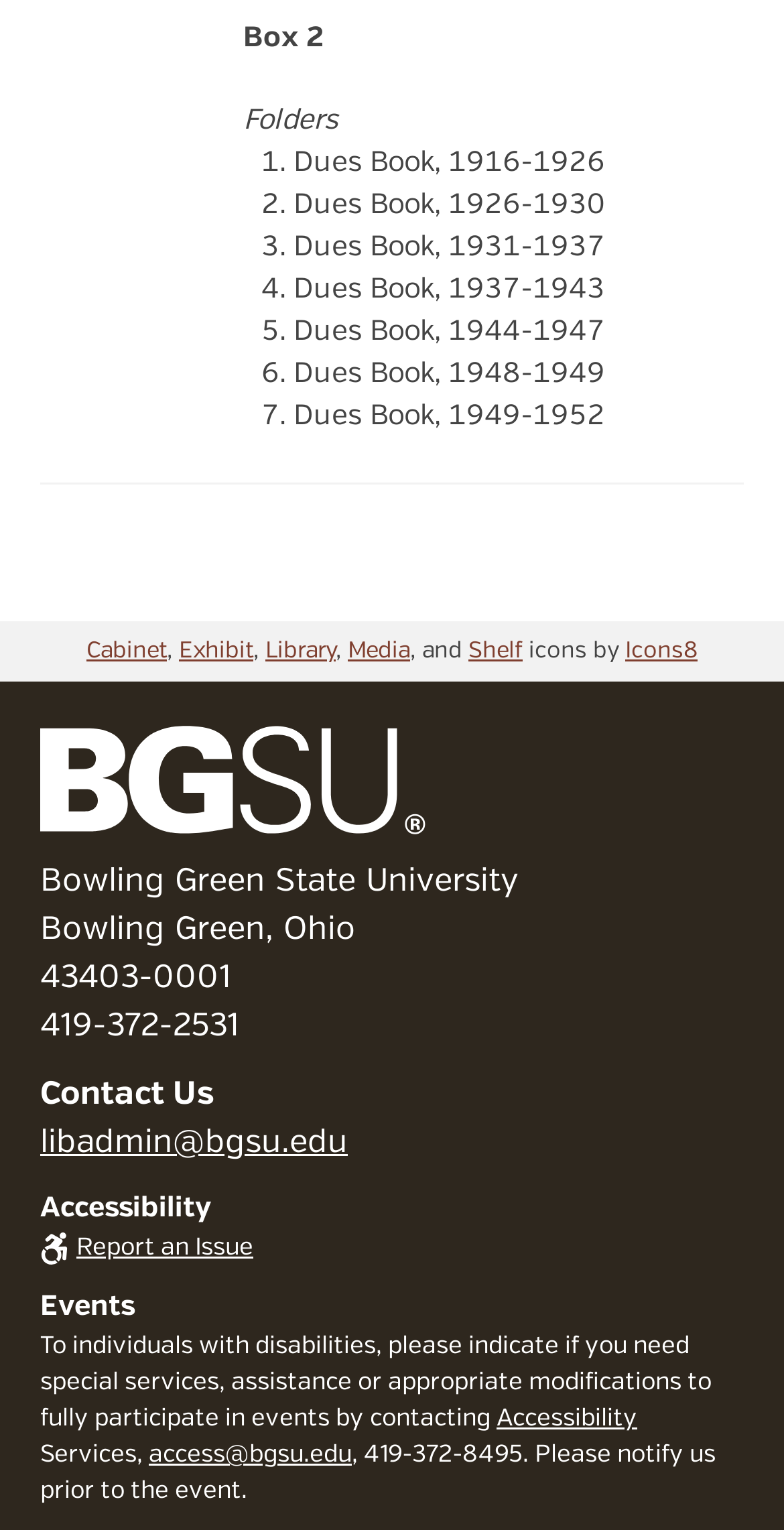What is the phone number of the university?
Look at the screenshot and provide an in-depth answer.

I found the phone number of the university in the footer section, which is '419-372-2531'.